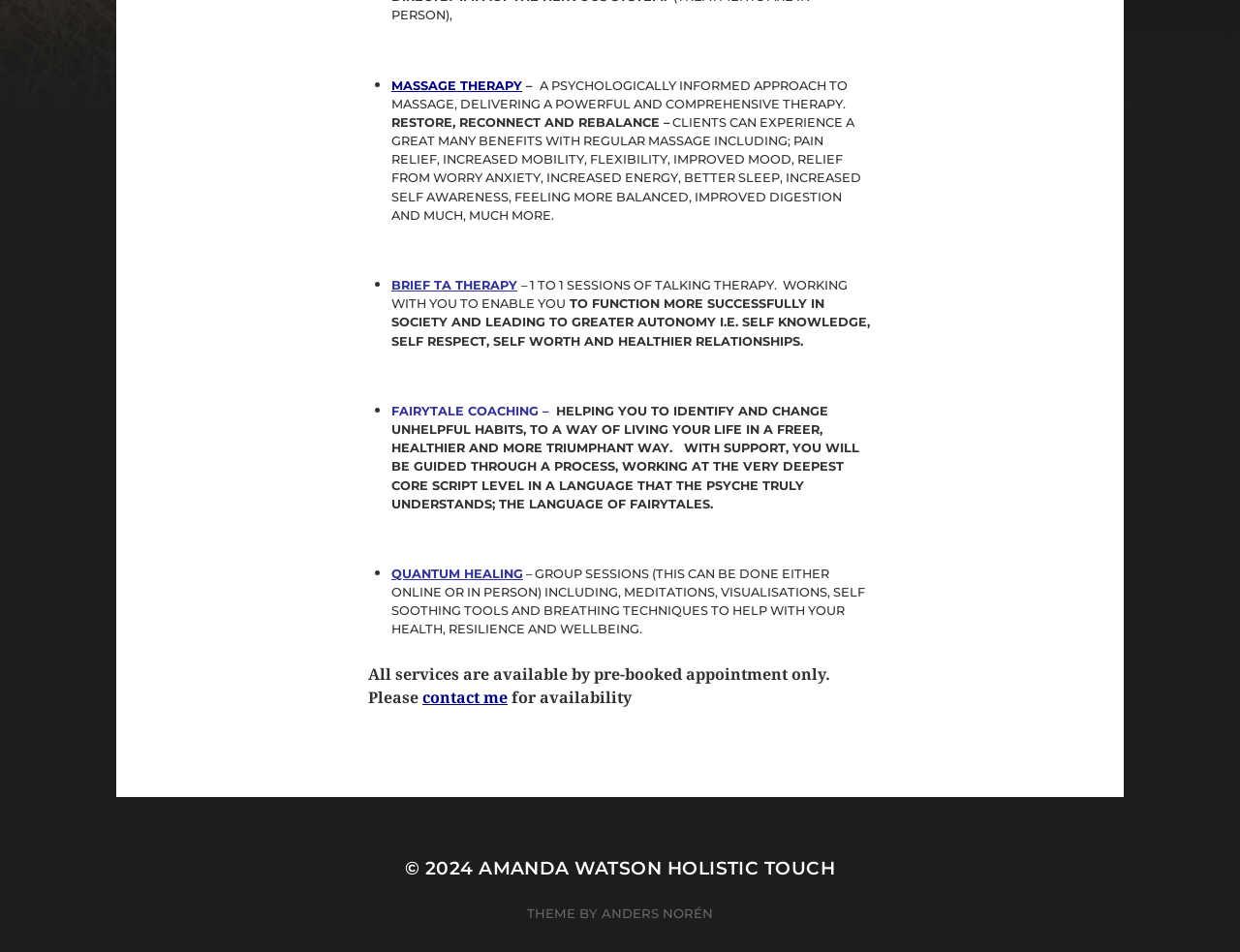How can I book an appointment?
Refer to the image and give a detailed response to the question.

According to the webpage, all services are available by pre-booked appointment only. To book an appointment, I need to contact the therapist, which can be done by clicking on the 'contact me' link.